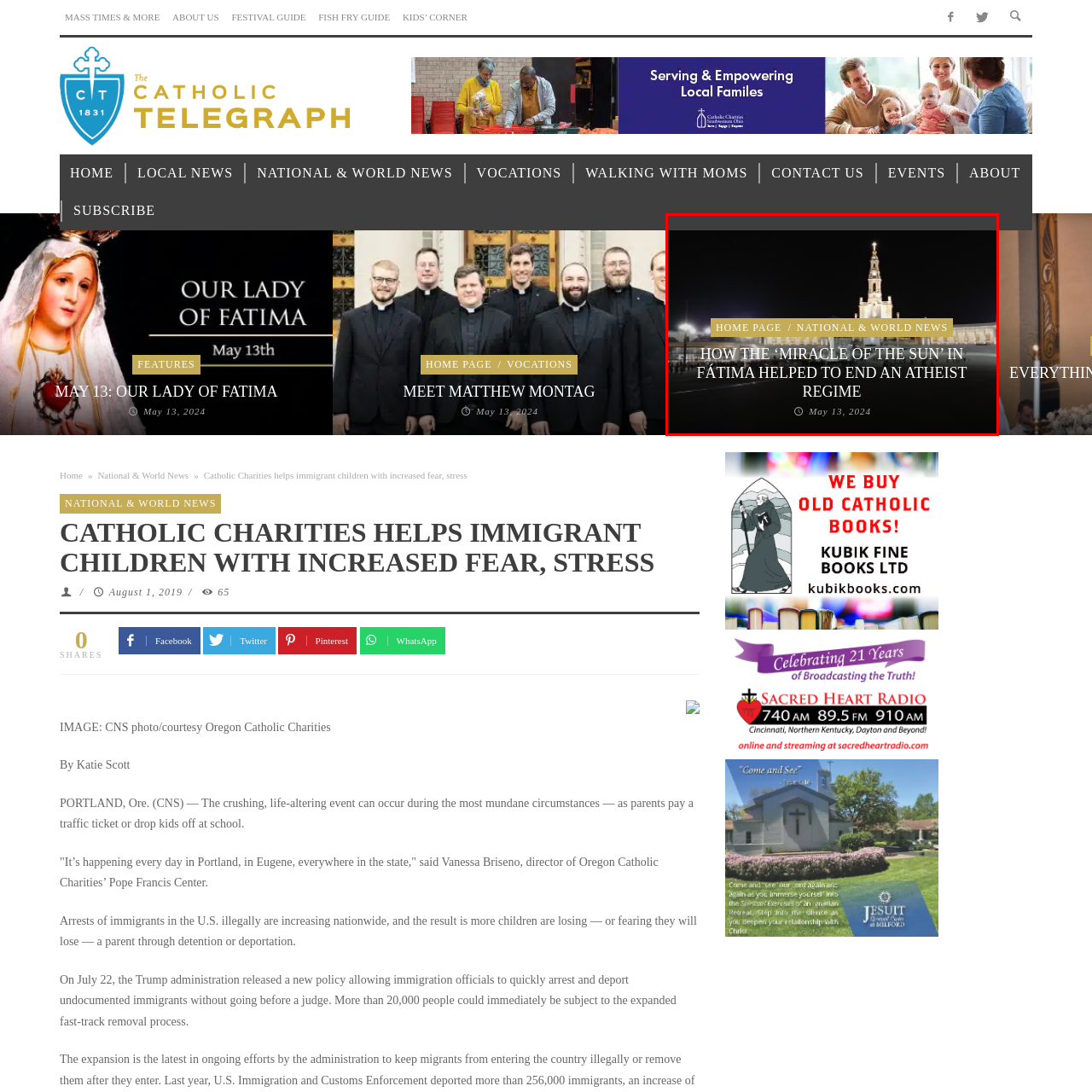Inspect the area marked by the red box and provide a short answer to the question: What is the atmosphere of the sacred space in the image?

Serene and majestic